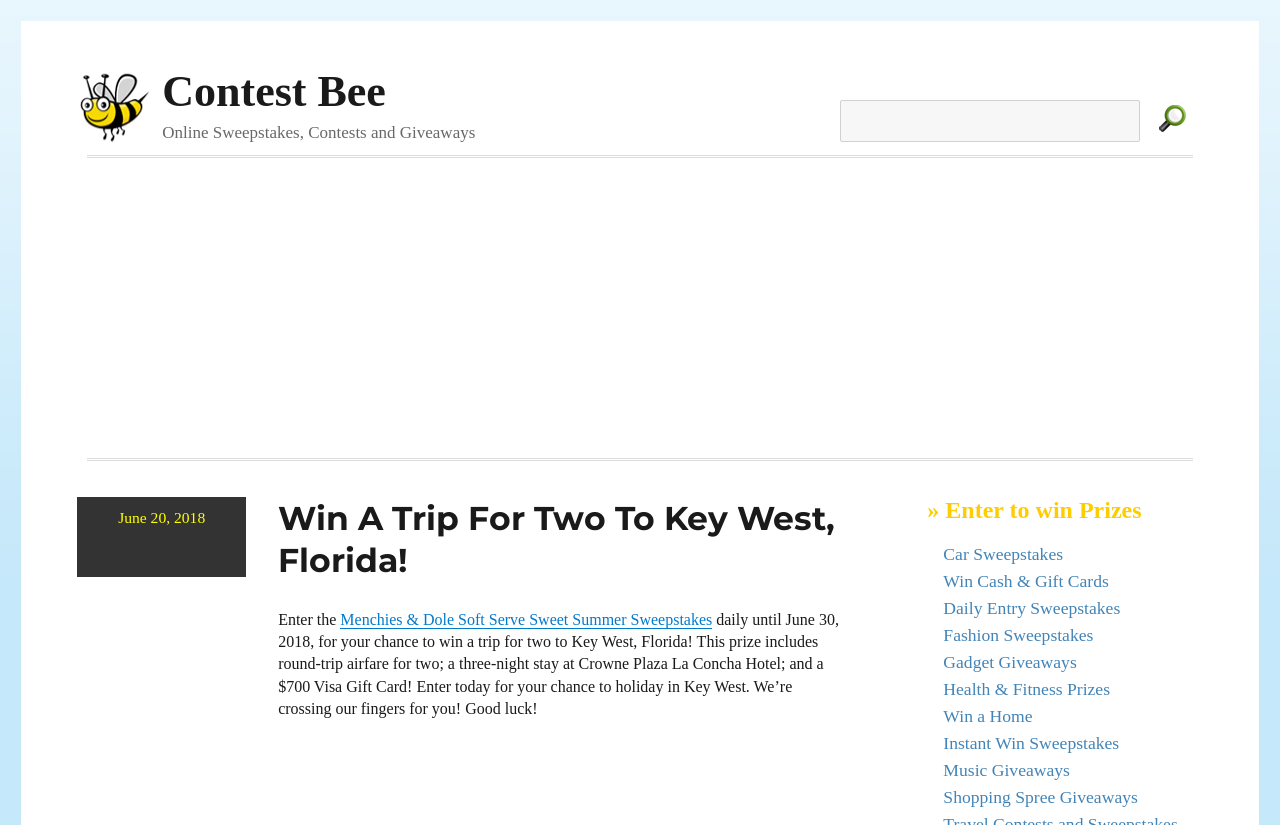Provide a short answer using a single word or phrase for the following question: 
What is the name of the hotel mentioned in the prize?

Crowne Plaza La Concha Hotel